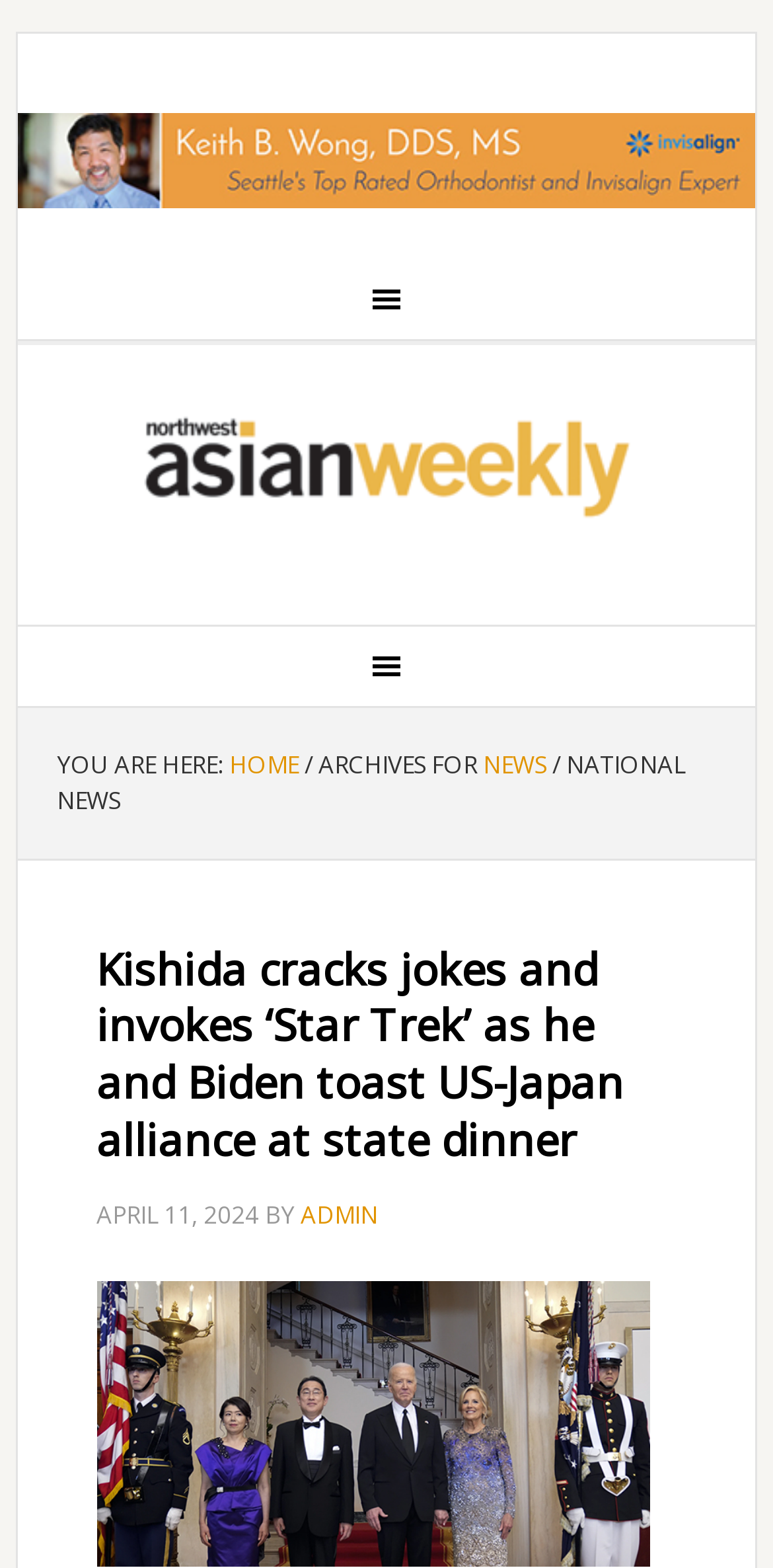Who is the author of the current article?
Use the image to give a comprehensive and detailed response to the question.

I looked at the article section and found the author's name 'ADMIN' mentioned below the article title.